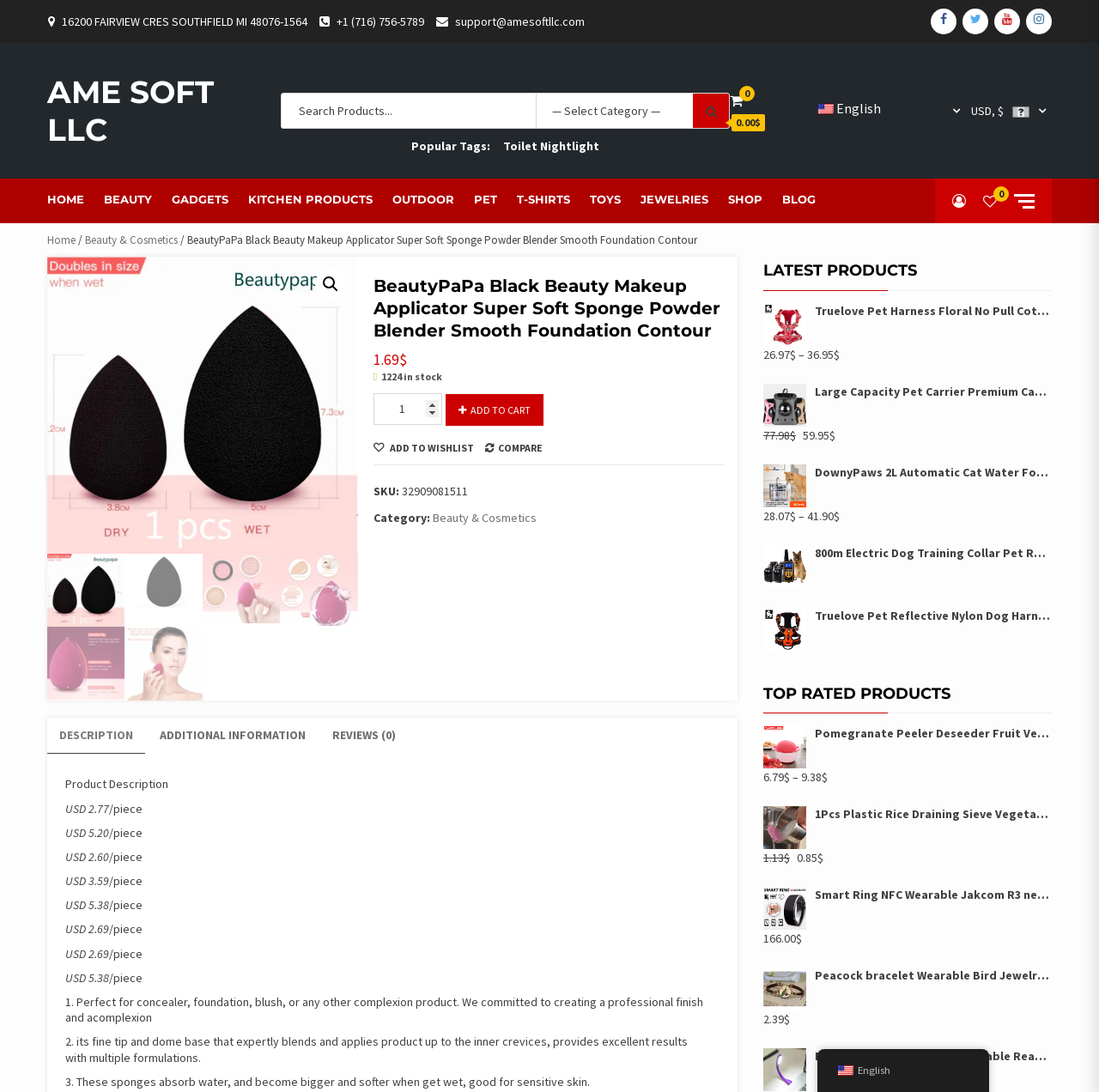Please identify the bounding box coordinates of the area I need to click to accomplish the following instruction: "Visit the Facebook page".

[0.847, 0.008, 0.87, 0.031]